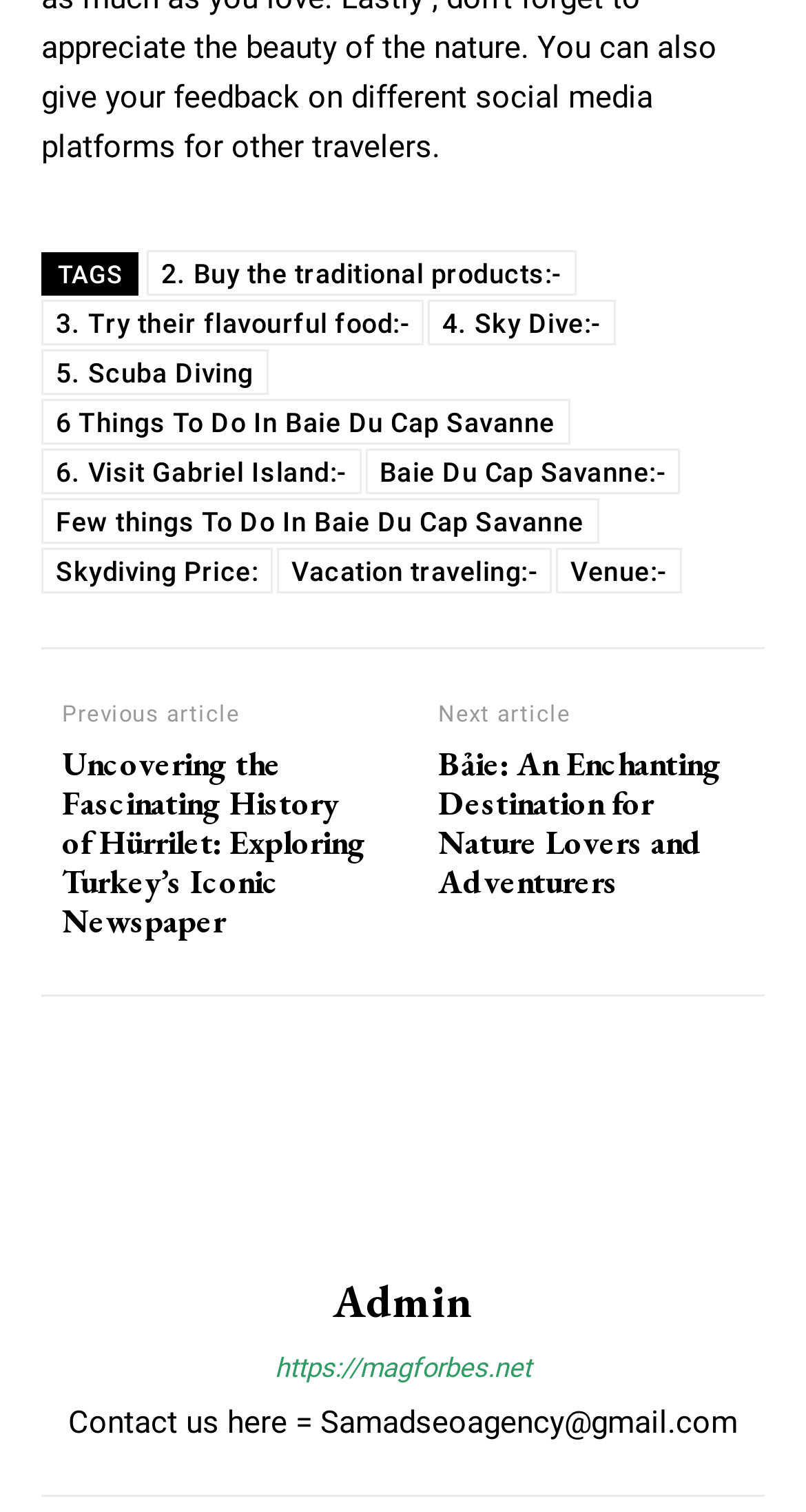What is the contact email address?
Examine the screenshot and reply with a single word or phrase.

Samadseoagency@gmail.com